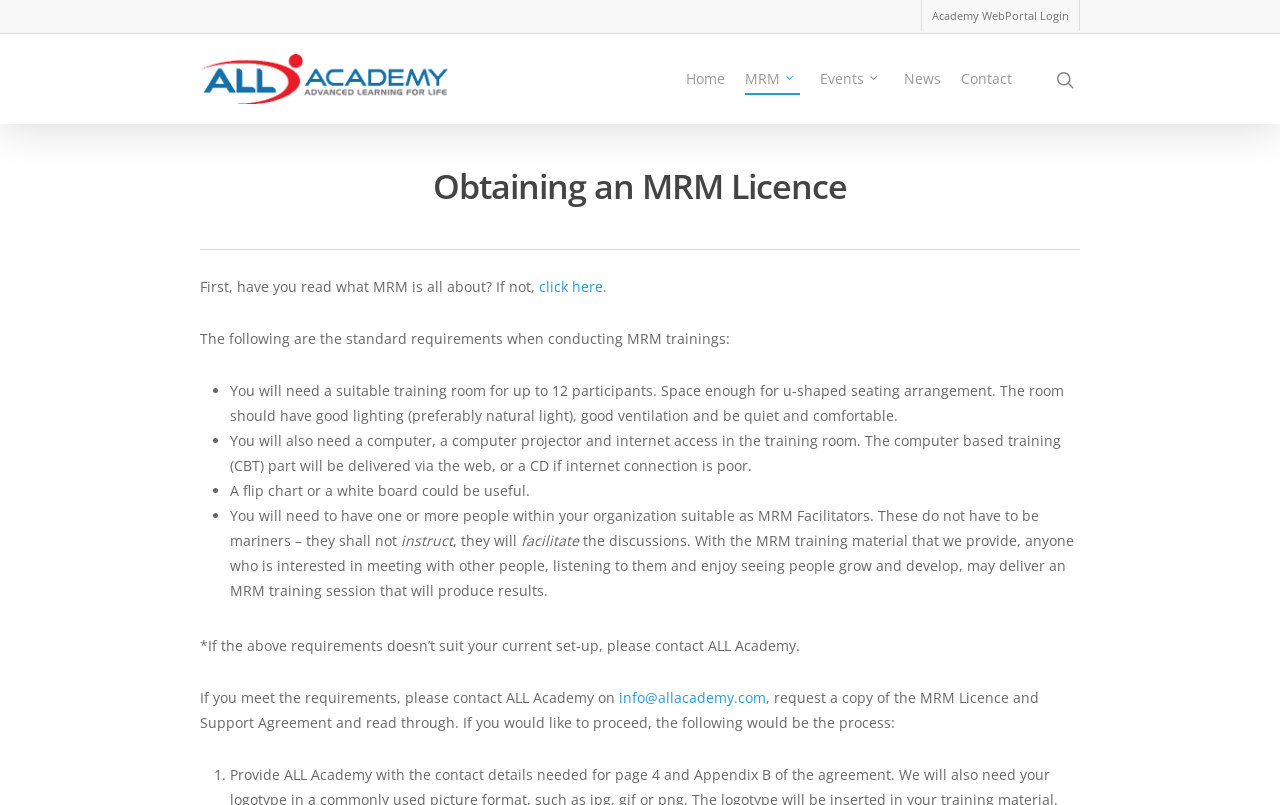Respond with a single word or phrase:
What is required for the training room?

U-shaped seating arrangement